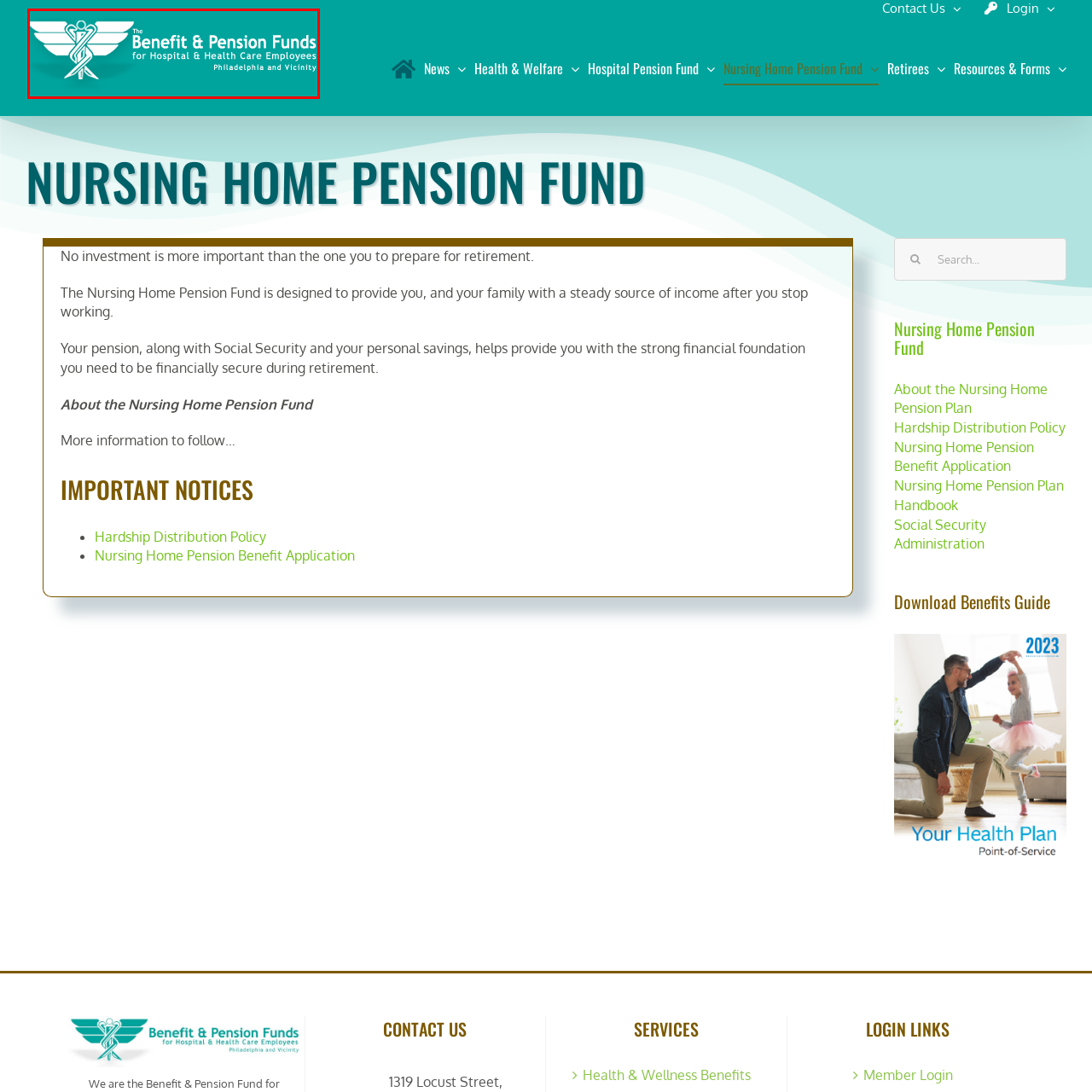What is the service area of the organization?
Observe the image within the red bounding box and formulate a detailed response using the visual elements present.

The text below the logo clearly identifies the organization and its service area, which is 'Philadelphia and Vicinity'.